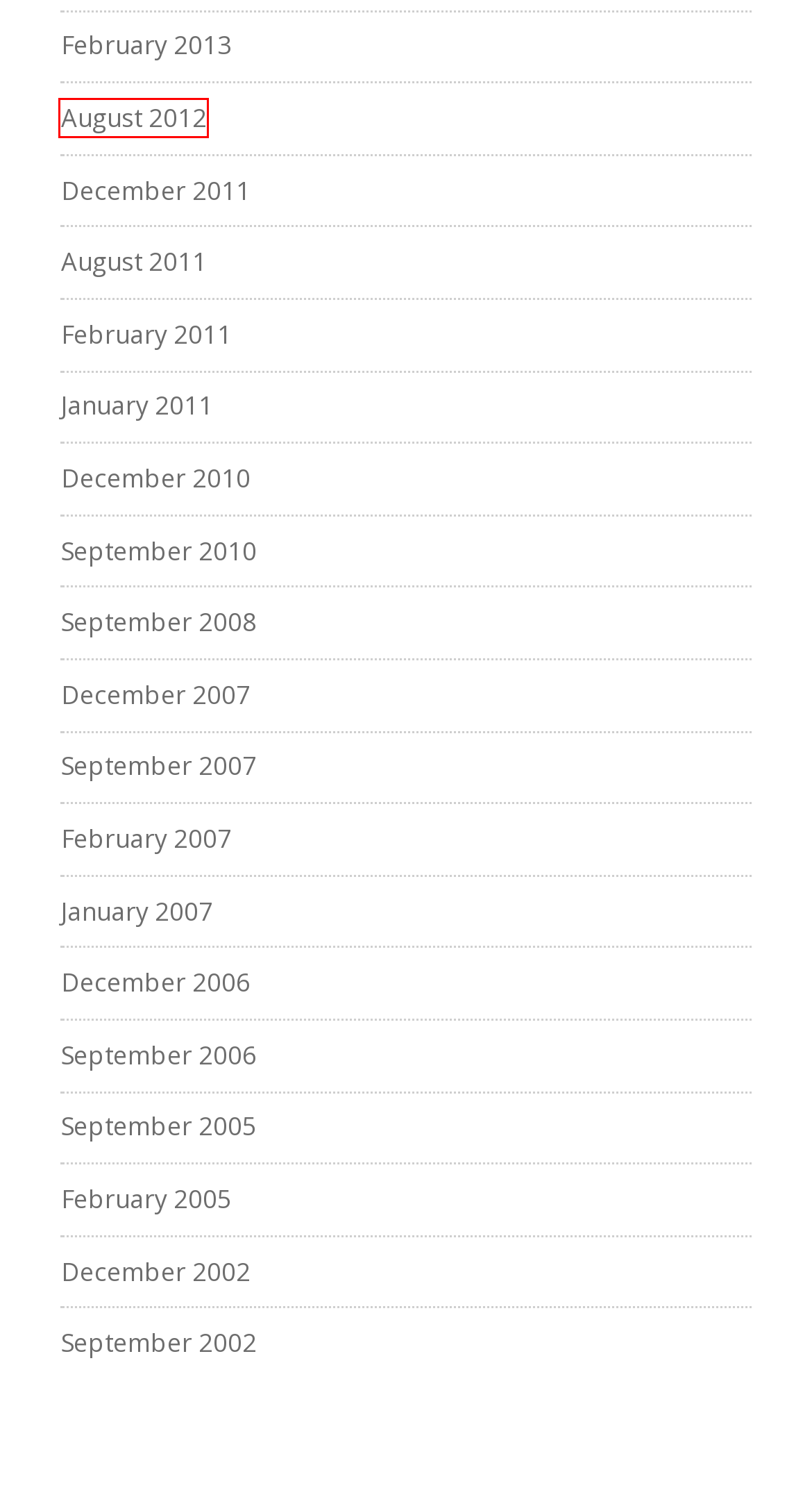You have a screenshot of a webpage with an element surrounded by a red bounding box. Choose the webpage description that best describes the new page after clicking the element inside the red bounding box. Here are the candidates:
A. February | 2013 |
B. January | 2007 |
C. September | 2005 |
D. December | 2002 |
E. December | 2006 |
F. December | 2010 |
G. August | 2012 |
H. September | 2002 |

G